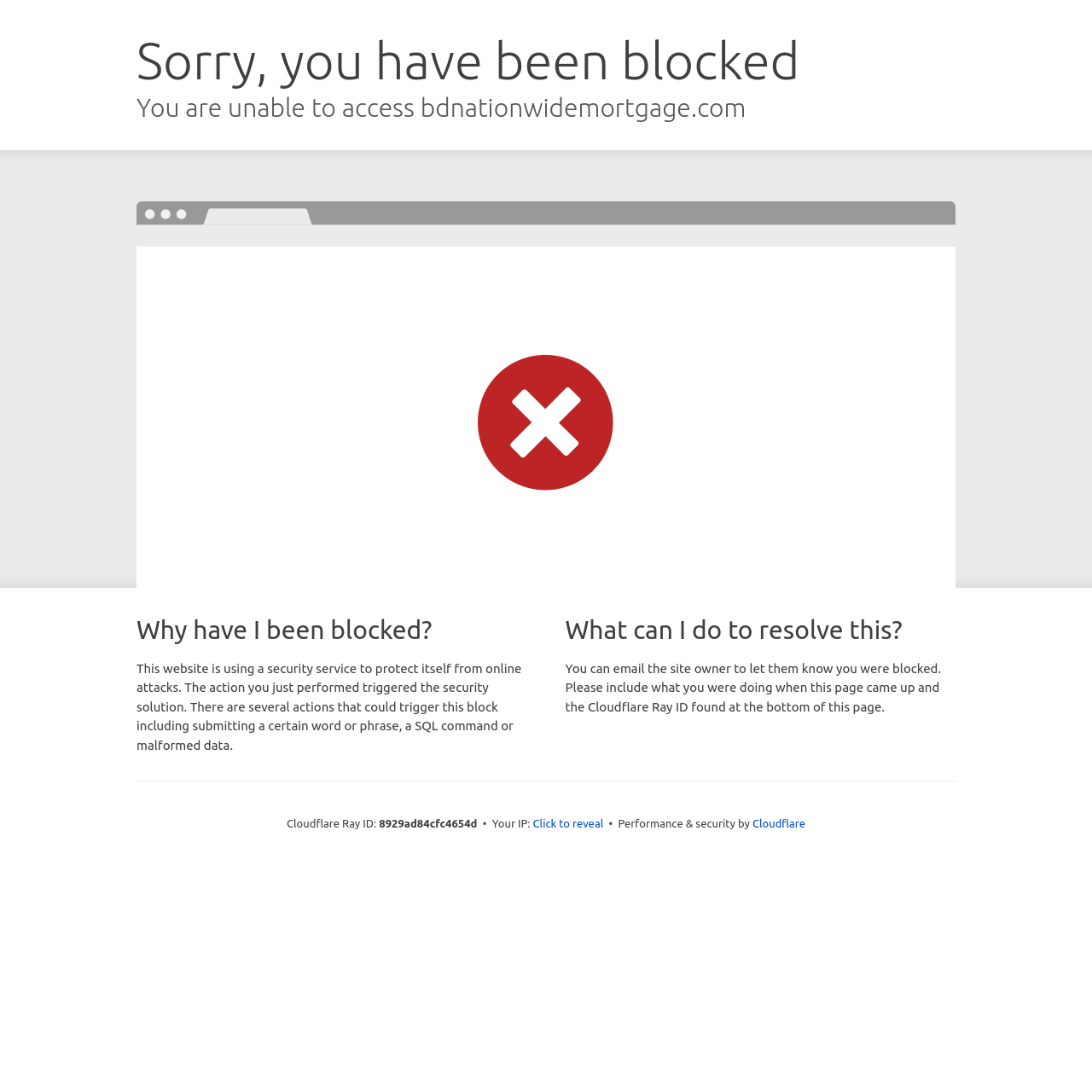What can be done to resolve the block?
Please respond to the question with as much detail as possible.

To resolve the block, one can email the site owner to let them know they were blocked, as stated in the text 'You can email the site owner to let them know you were blocked. Please include what you were doing when this page came up and the Cloudflare Ray ID found at the bottom of this page.'